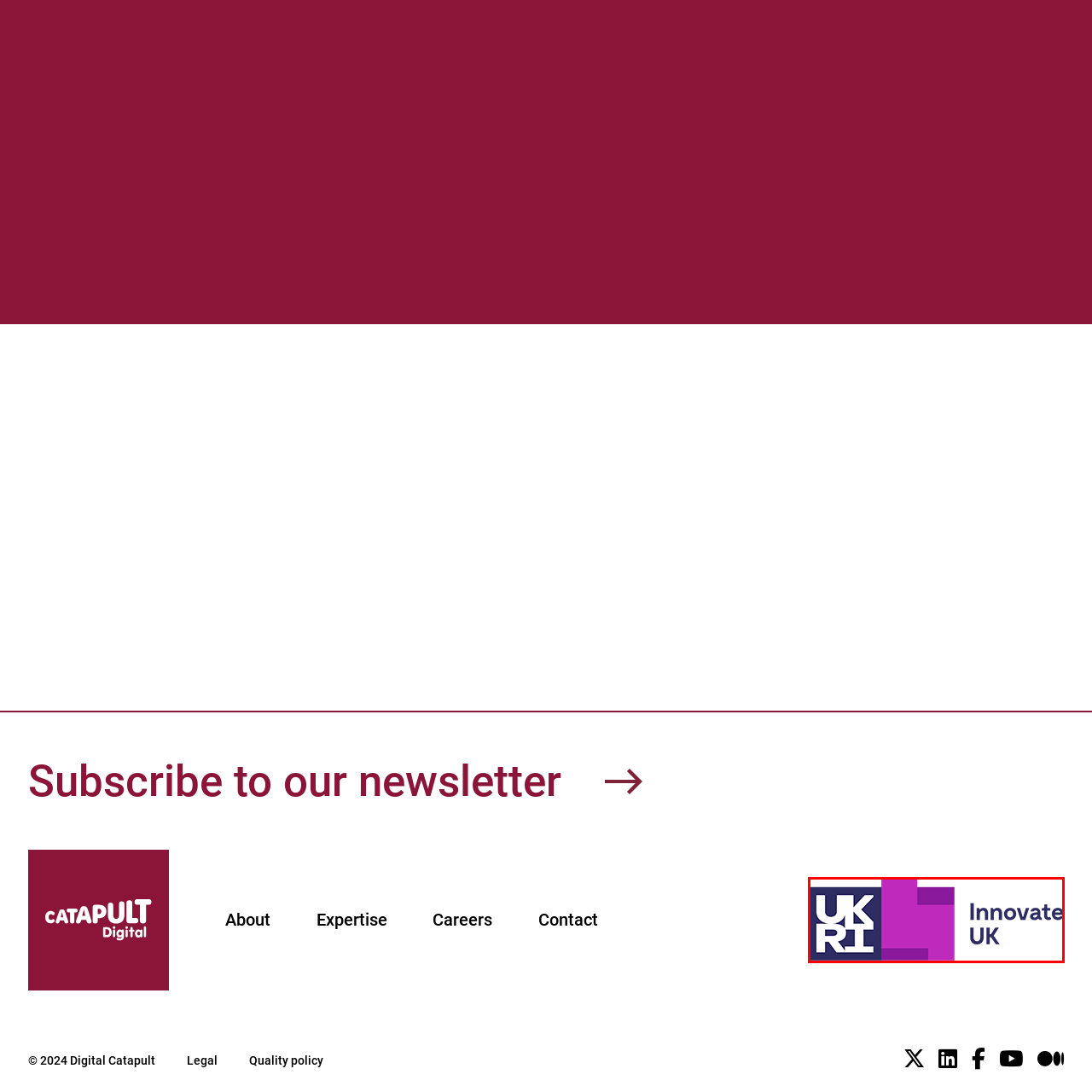What is the purpose of Innovate UK?
Focus on the section of the image inside the red bounding box and offer an in-depth answer to the question, utilizing the information visible in the image.

Innovate UK is a government initiative designed to promote innovation and R&D in the UK, supporting businesses and partnerships that drive technological advancements and economic growth in the region.